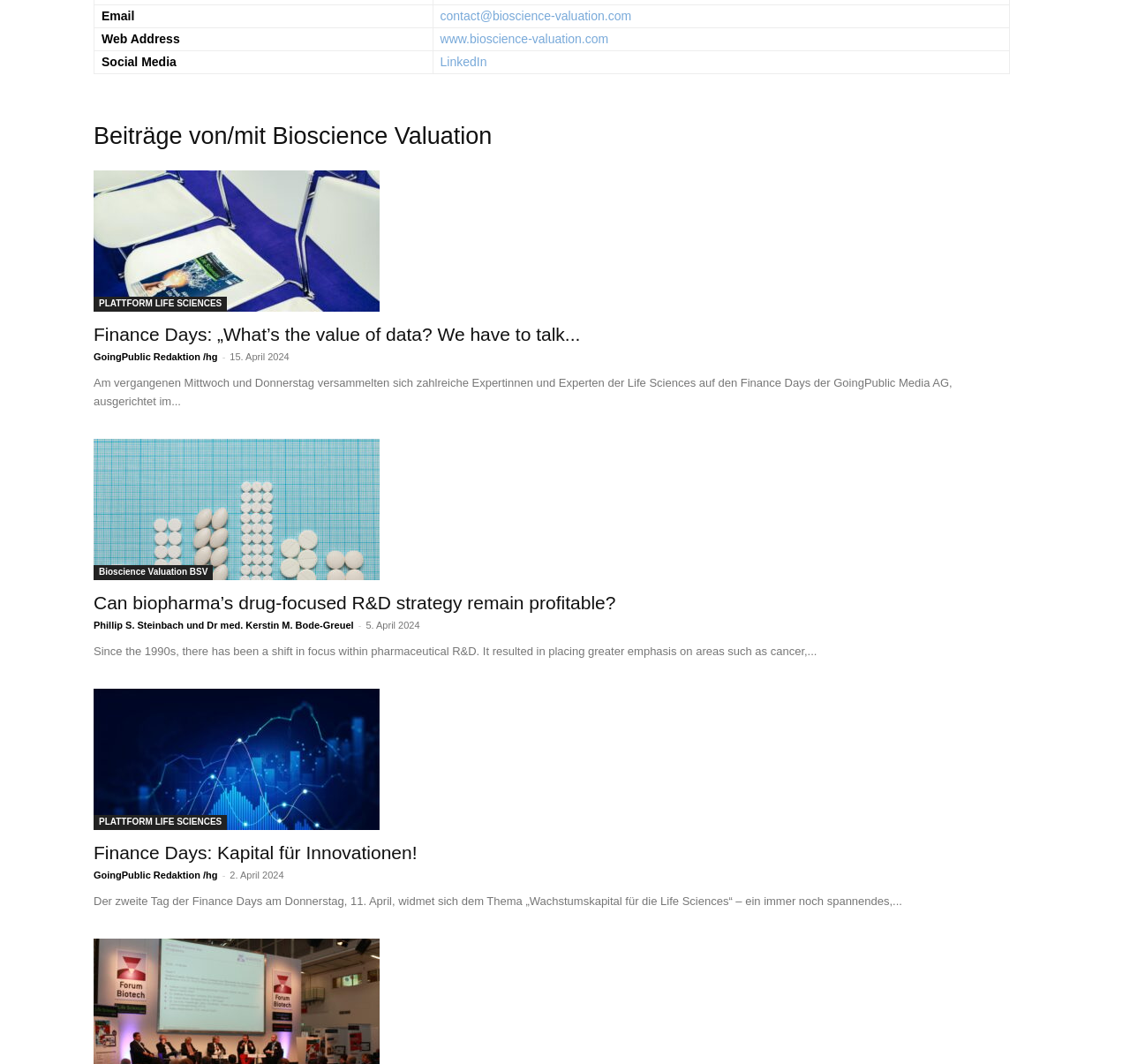What is the company name?
Provide a detailed answer to the question using information from the image.

I found the company name by looking at the links on the webpage, specifically the one that says 'Bioscience Valuation BSV' which seems to be a prominent link on the page.